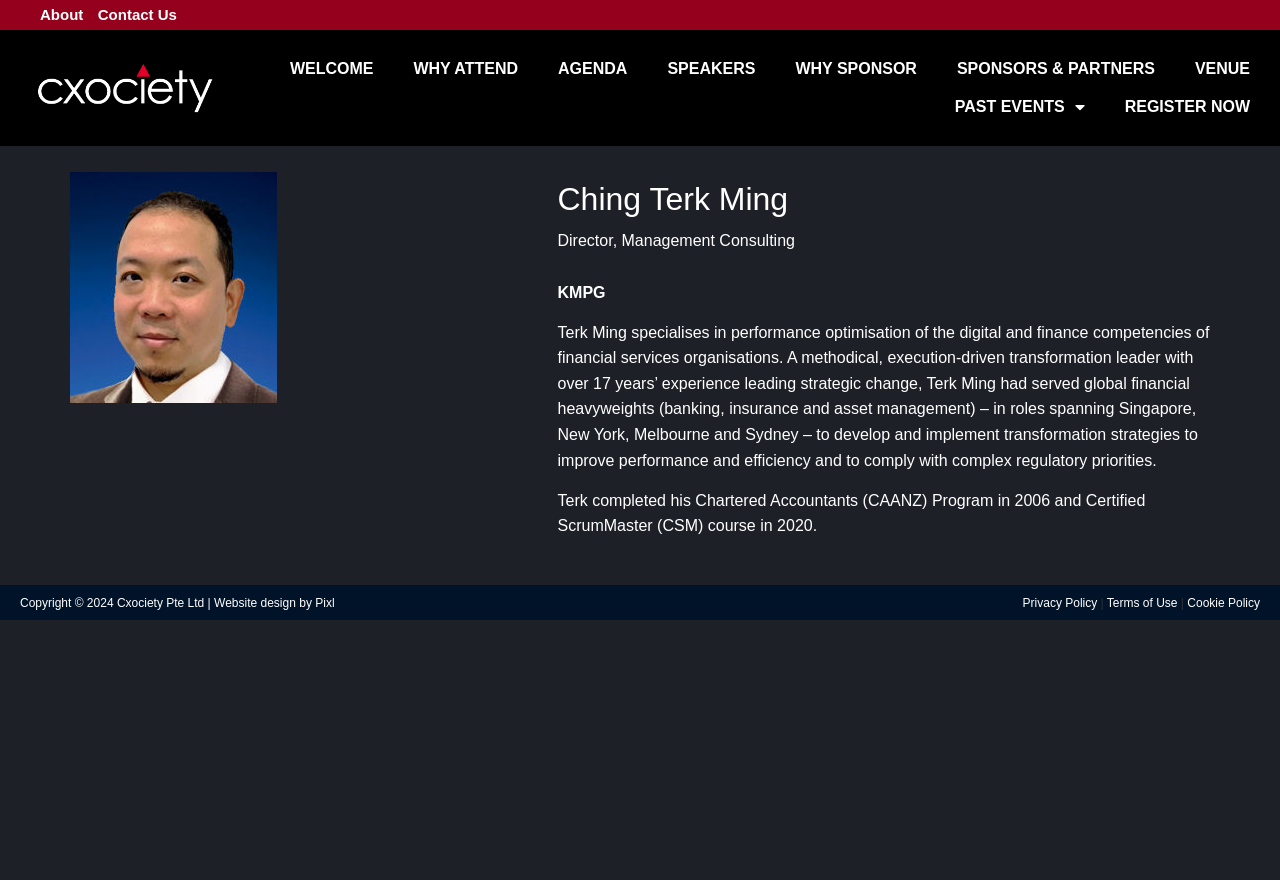Please reply to the following question using a single word or phrase: 
How many years of experience does Terk Ming have in leading strategic change?

over 17 years